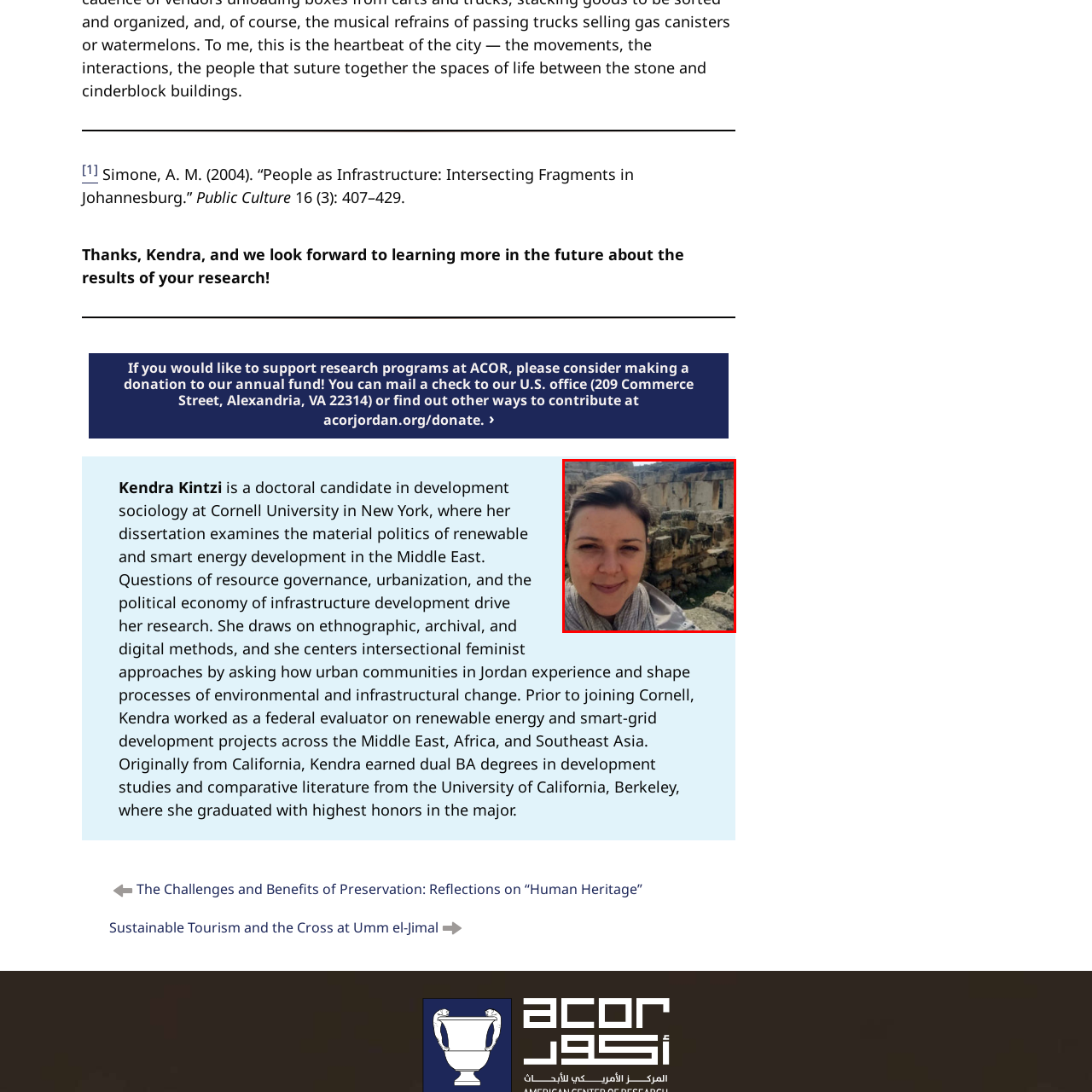Generate a detailed caption for the picture within the red-bordered area.

The image features Kendra Kintzi, who is a doctoral candidate in development sociology at Cornell University. In this captured moment, she stands confidently in front of stone ruins, likely reflecting her research interests in the material politics of renewable energy development and urbanization in the Middle East. Adorned in a light scarf, Kendra's expression conveys a sense of engagement with her surroundings, indicative of her deep connection to the themes of resource governance and environmental change that underpin her academic work. The ancient backdrop serves as a powerful reminder of the historical contexts that inform contemporary socio-political issues she studies.